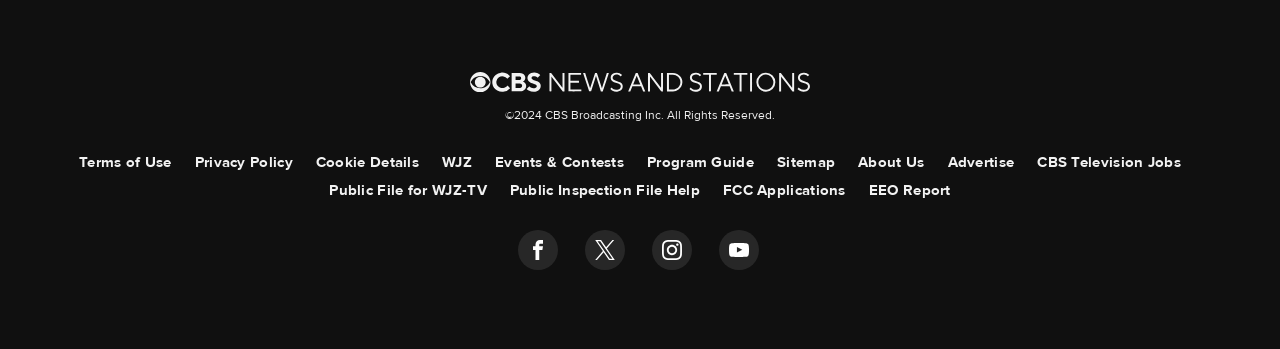What is the last link at the bottom of the webpage?
Could you give a comprehensive explanation in response to this question?

The last link at the bottom of the webpage is 'EEO Report', which is likely a report on Equal Employment Opportunity.